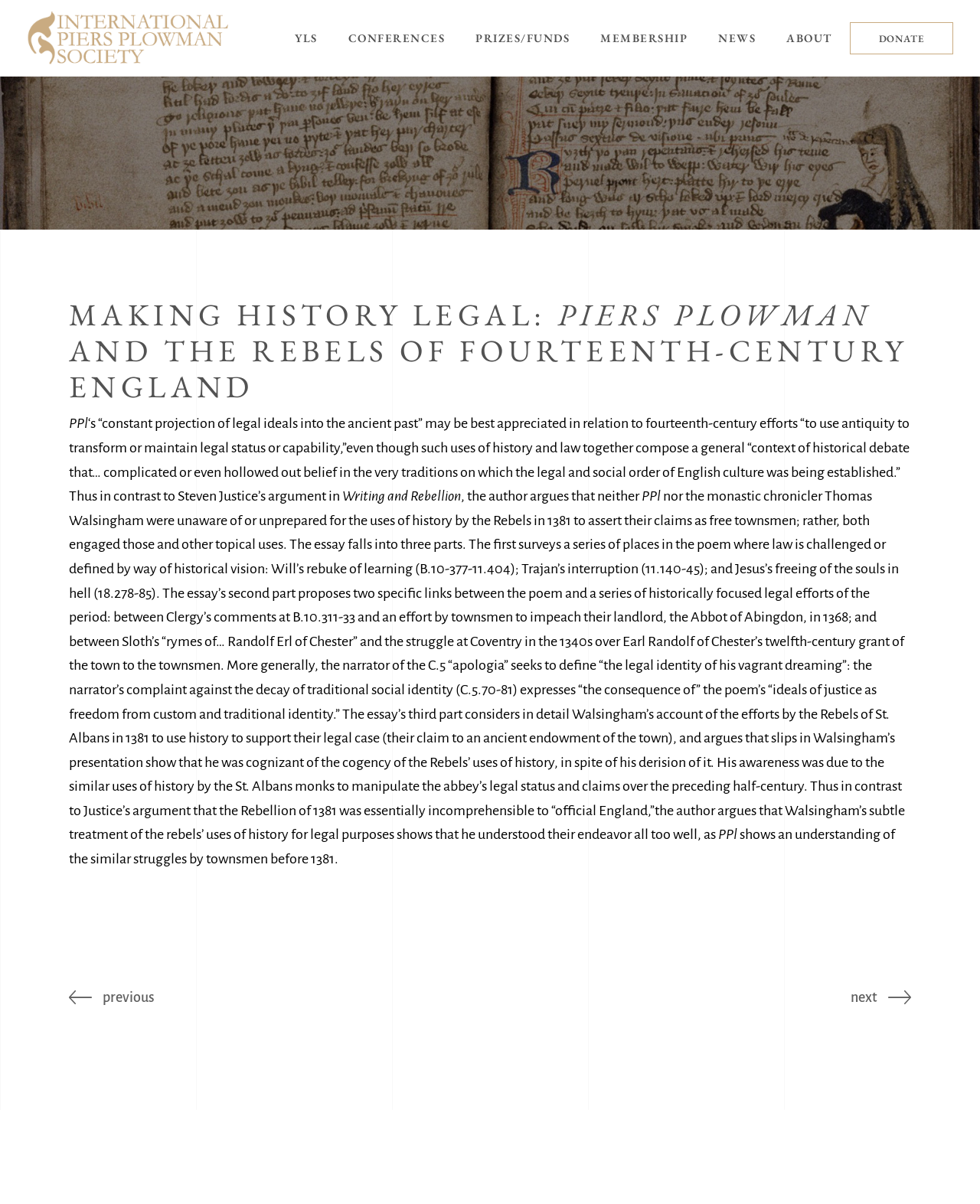Answer the question below with a single word or a brief phrase: 
What is the title of the article?

MAKING HISTORY LEGAL: PIERS PLOWMAN AND THE REBELS OF FOURTEENTH-CENTURY ENGLAND